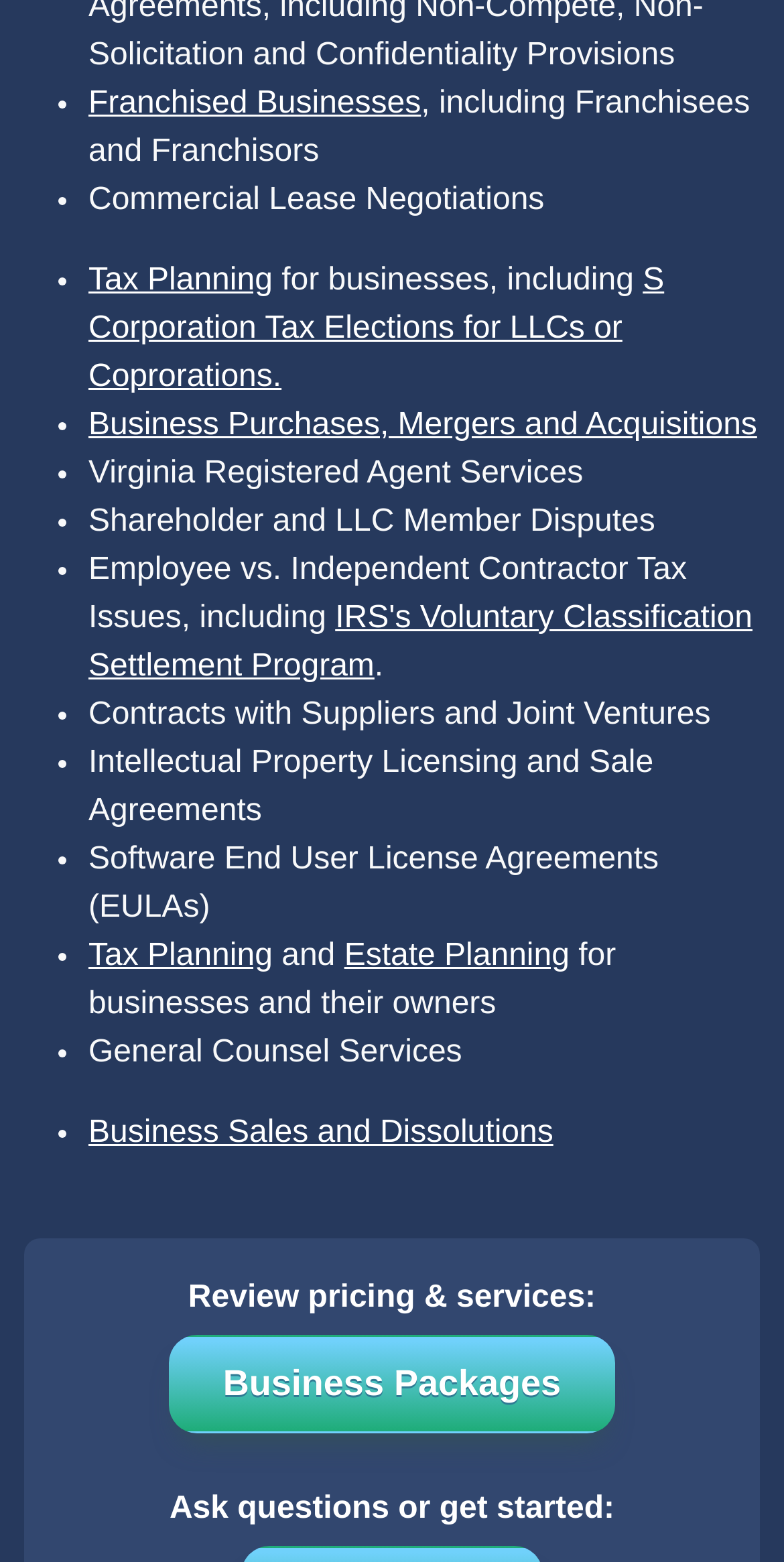Please locate the bounding box coordinates of the region I need to click to follow this instruction: "Click on Franchised Businesses".

[0.113, 0.055, 0.537, 0.077]